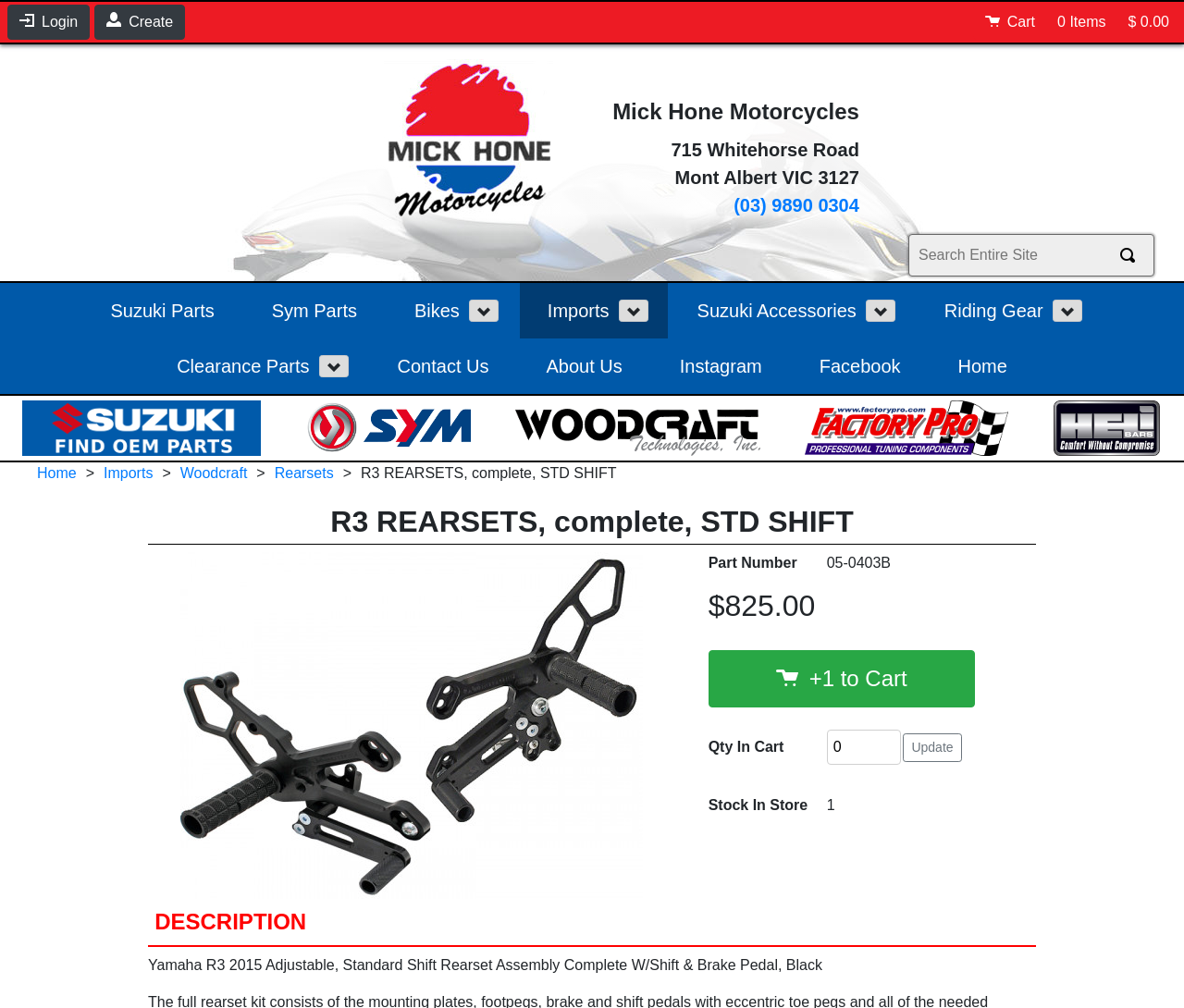Please give the bounding box coordinates of the area that should be clicked to fulfill the following instruction: "Click the Chinese 蒙召服从 link". The coordinates should be in the format of four float numbers from 0 to 1, i.e., [left, top, right, bottom].

None